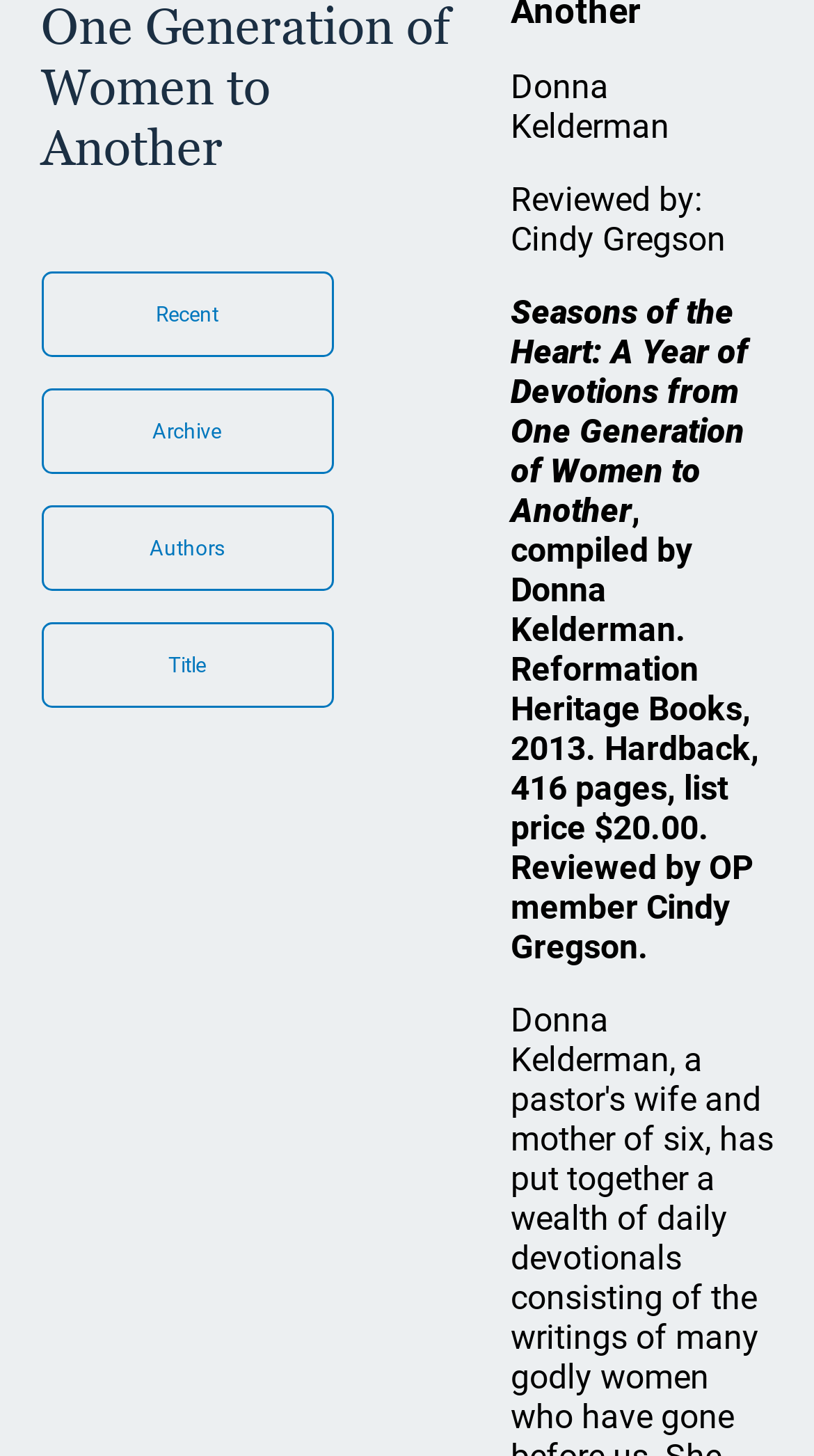Determine the bounding box for the described HTML element: "parent_node: ORDAINED SERVANT". Ensure the coordinates are four float numbers between 0 and 1 in the format [left, top, right, bottom].

[0.615, 0.402, 0.704, 0.429]